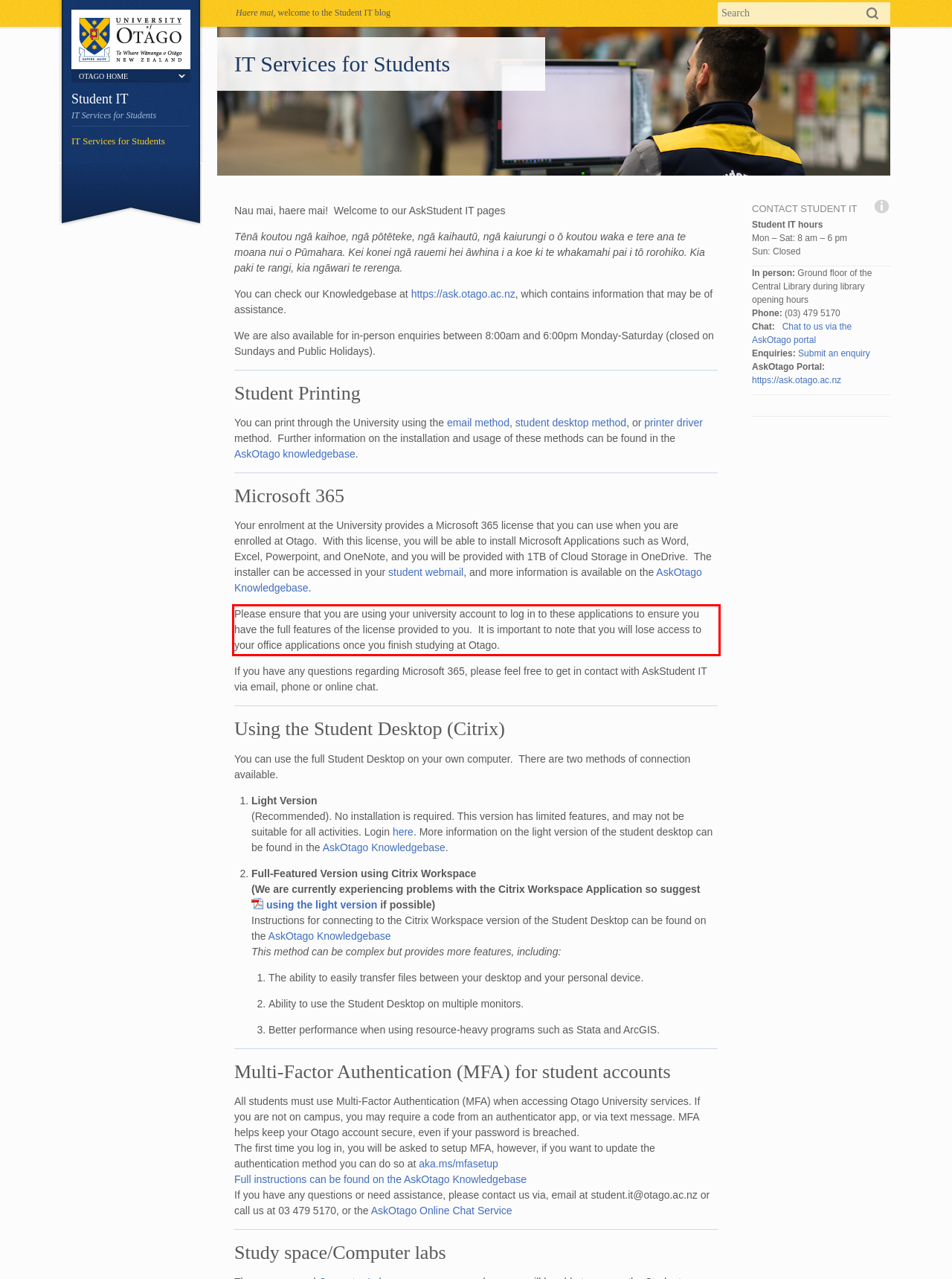You are given a screenshot of a webpage with a UI element highlighted by a red bounding box. Please perform OCR on the text content within this red bounding box.

Please ensure that you are using your university account to log in to these applications to ensure you have the full features of the license provided to you. It is important to note that you will lose access to your office applications once you finish studying at Otago.